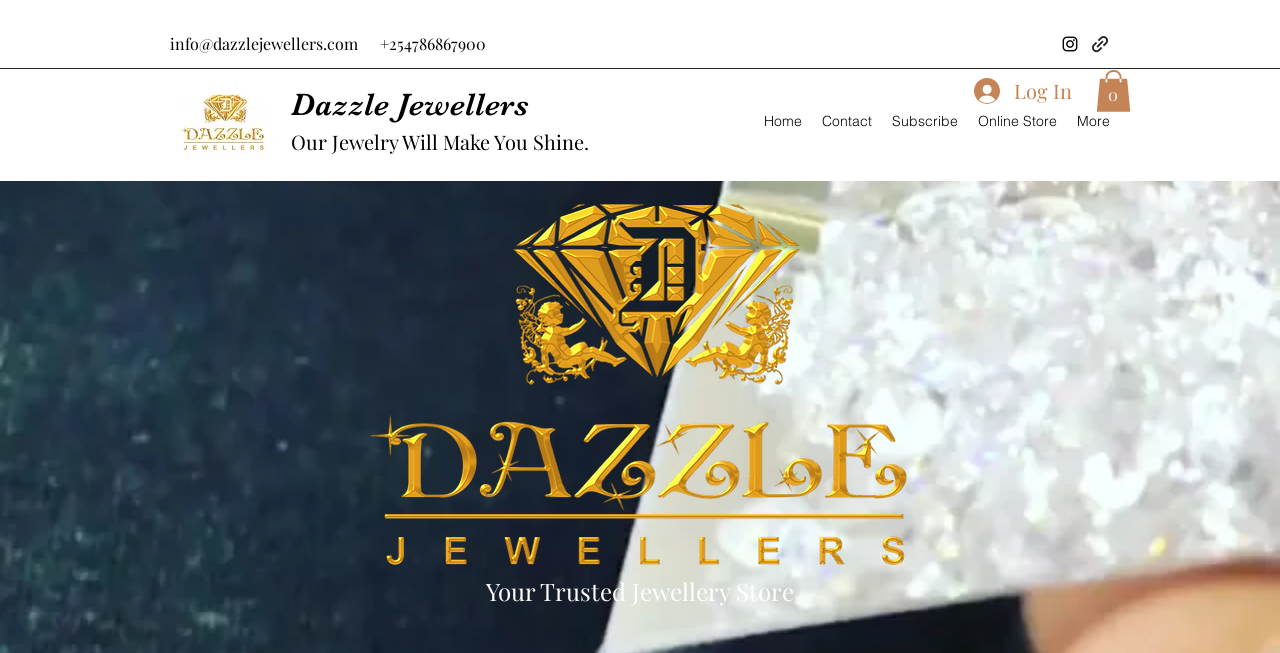Find the bounding box coordinates of the element to click in order to complete the given instruction: "Log In."

[0.75, 0.107, 0.844, 0.171]